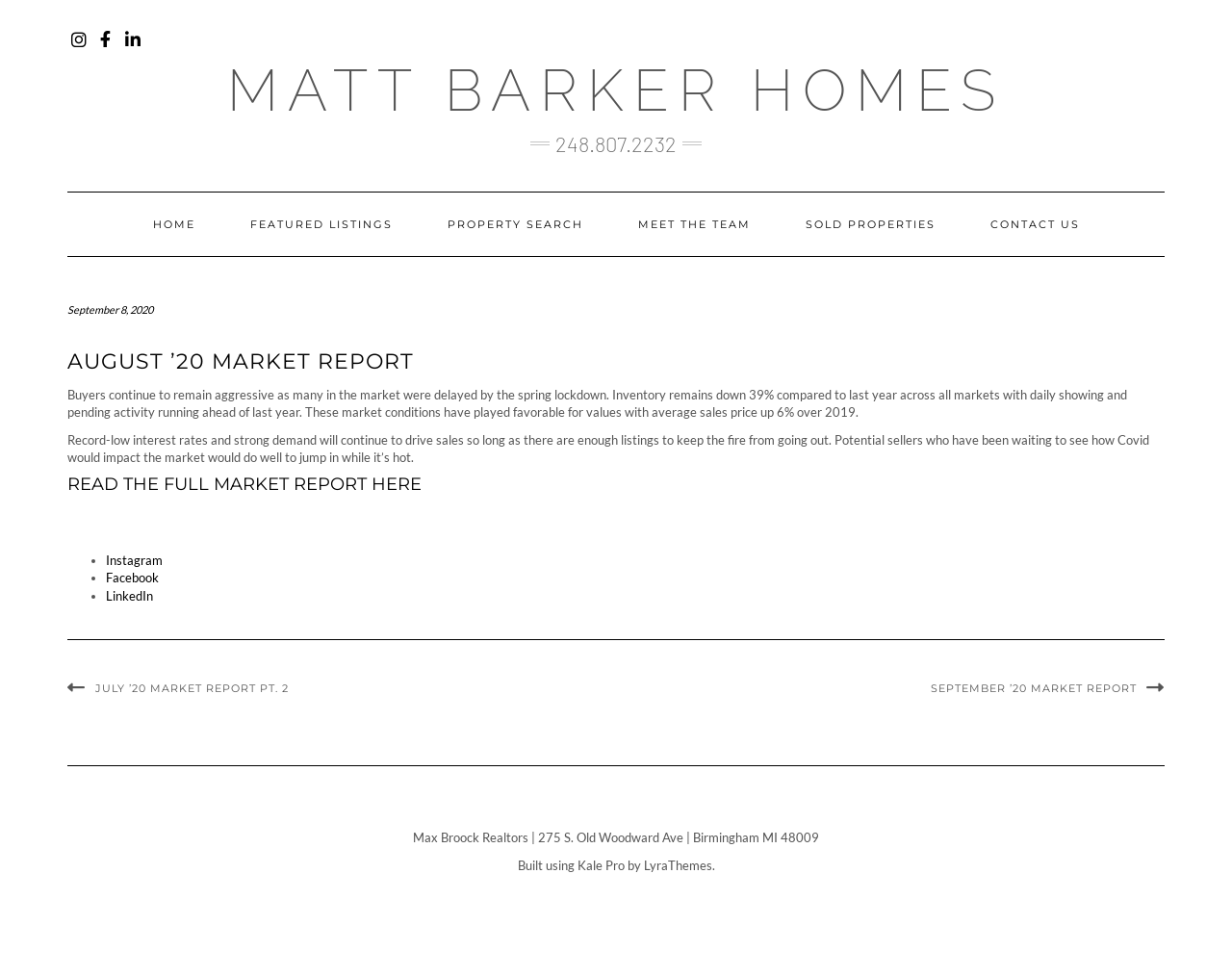What is the address of Max Broock Realtors?
Please utilize the information in the image to give a detailed response to the question.

I found the address by looking at the static text element with the content 'Max Broock Realtors | 275 S. Old Woodward Ave | Birmingham MI 48009' located at the bottom of the webpage.